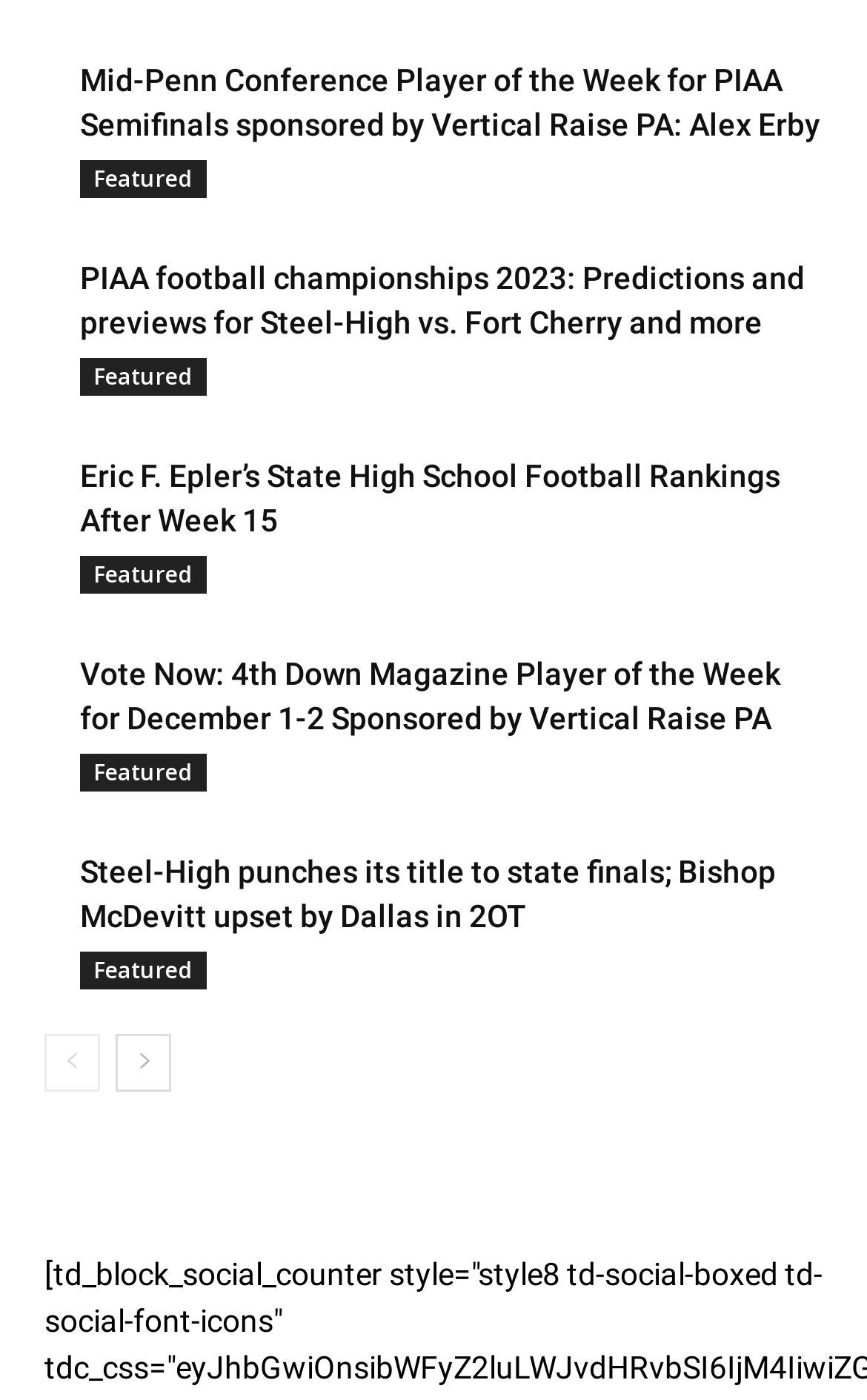Please find the bounding box coordinates of the clickable region needed to complete the following instruction: "Vote for 4th Down Magazine Player of the Week". The bounding box coordinates must consist of four float numbers between 0 and 1, i.e., [left, top, right, bottom].

[0.092, 0.469, 0.9, 0.526]